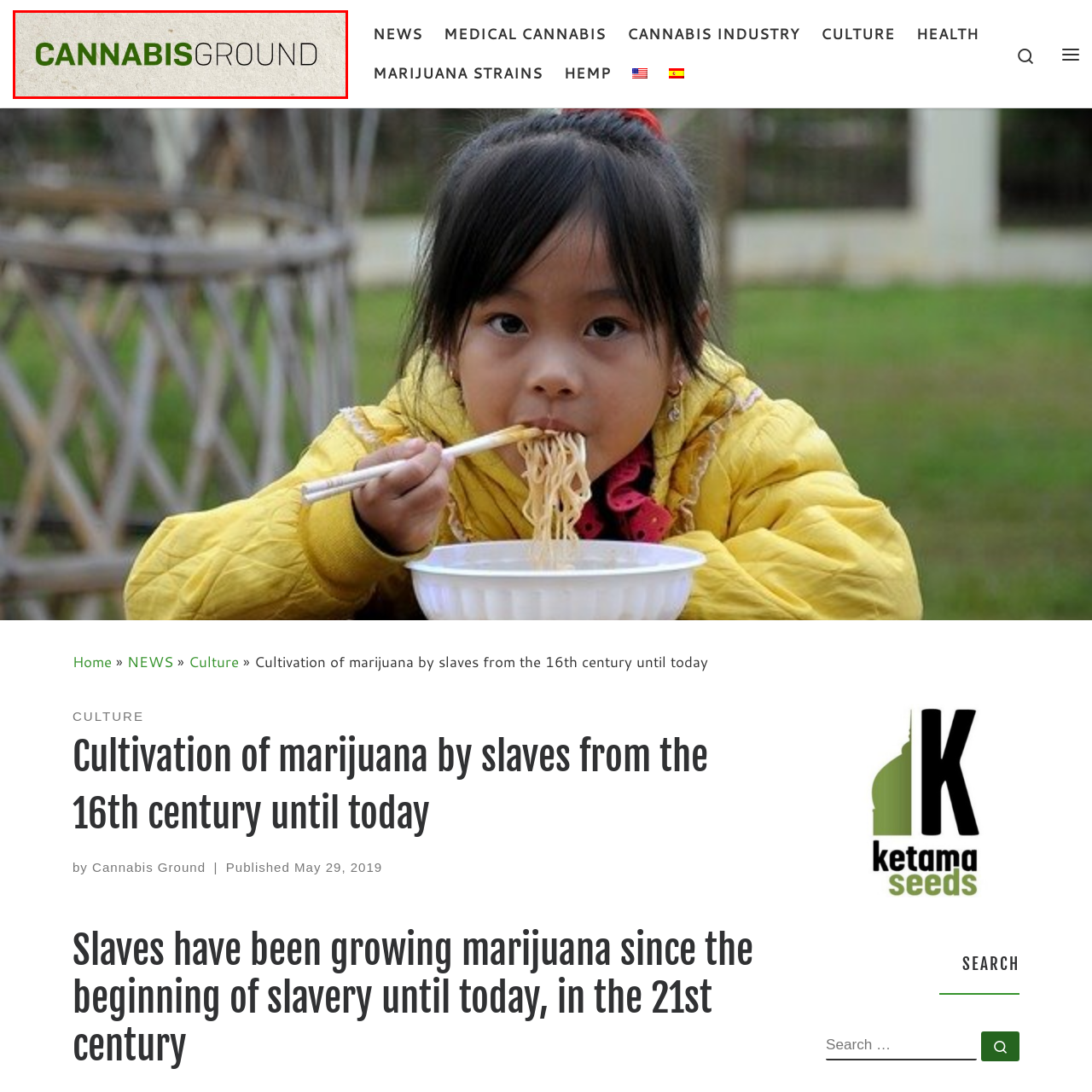Observe the content inside the red rectangle and respond to the question with one word or phrase: 
What is the overall aesthetic of the logo?

Blend of natural and modern